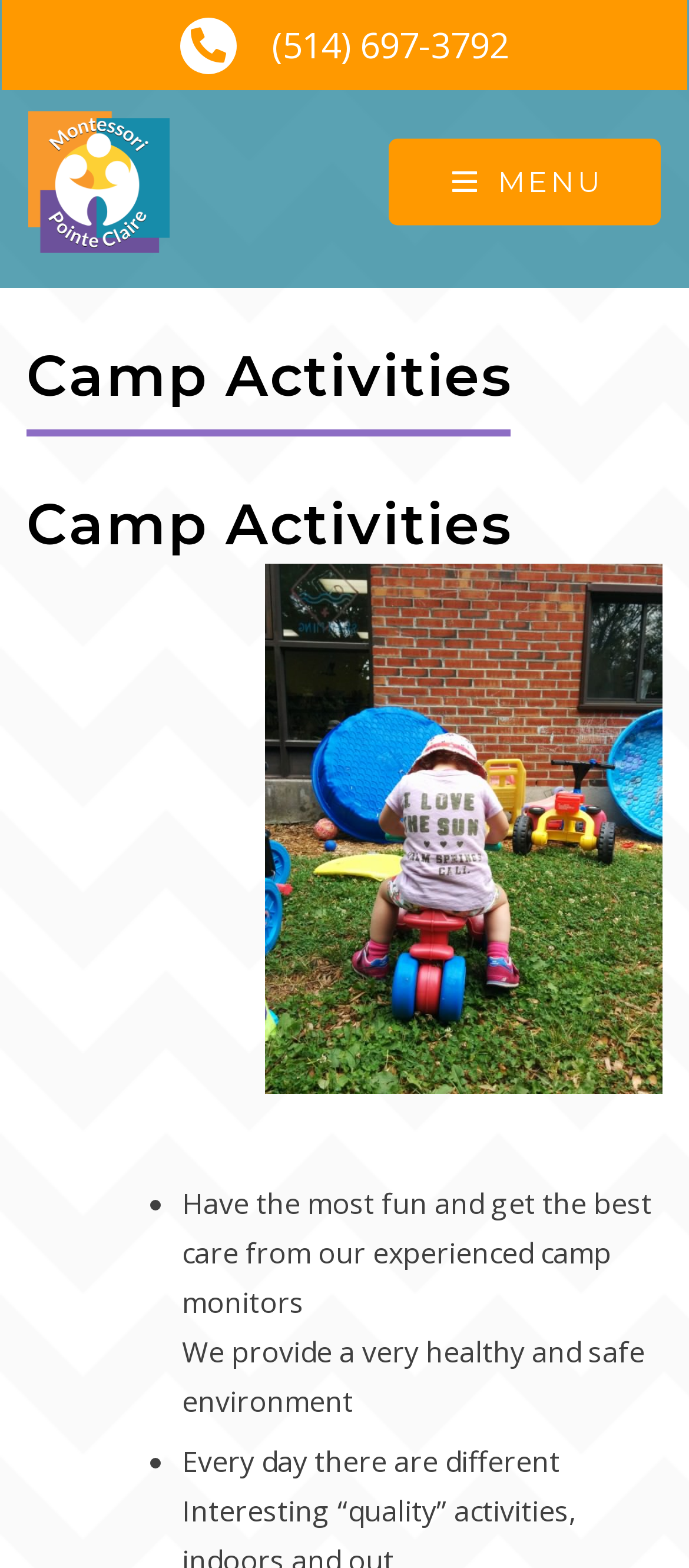Determine the bounding box coordinates of the clickable element to achieve the following action: 'Call the phone number'. Provide the coordinates as four float values between 0 and 1, formatted as [left, top, right, bottom].

[0.003, 0.009, 0.997, 0.048]